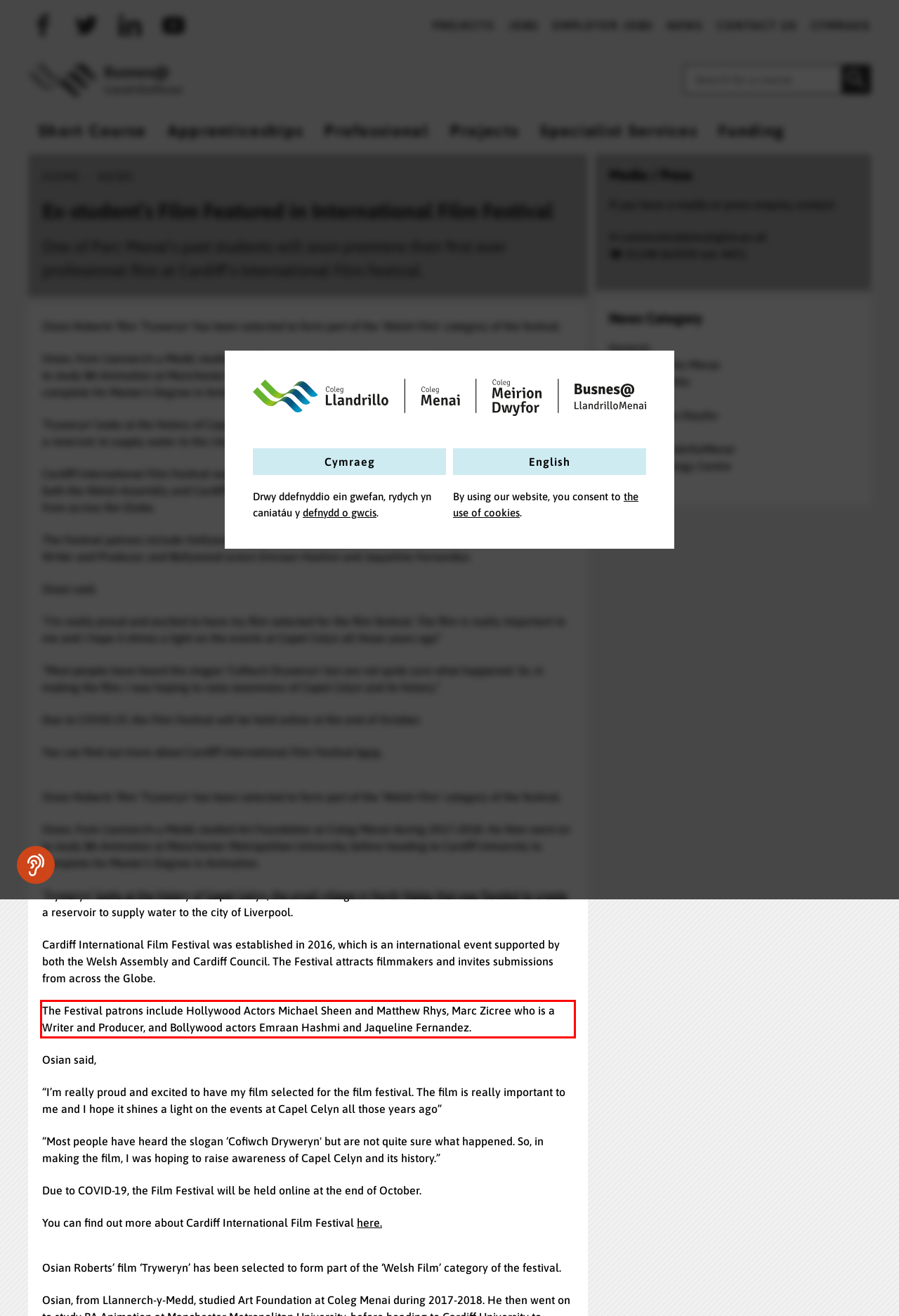In the given screenshot, locate the red bounding box and extract the text content from within it.

The Festival patrons include Hollywood Actors Michael Sheen and Matthew Rhys, Marc Zicree who is a Writer and Producer, and Bollywood actors Emraan Hashmi and Jaqueline Fernandez.